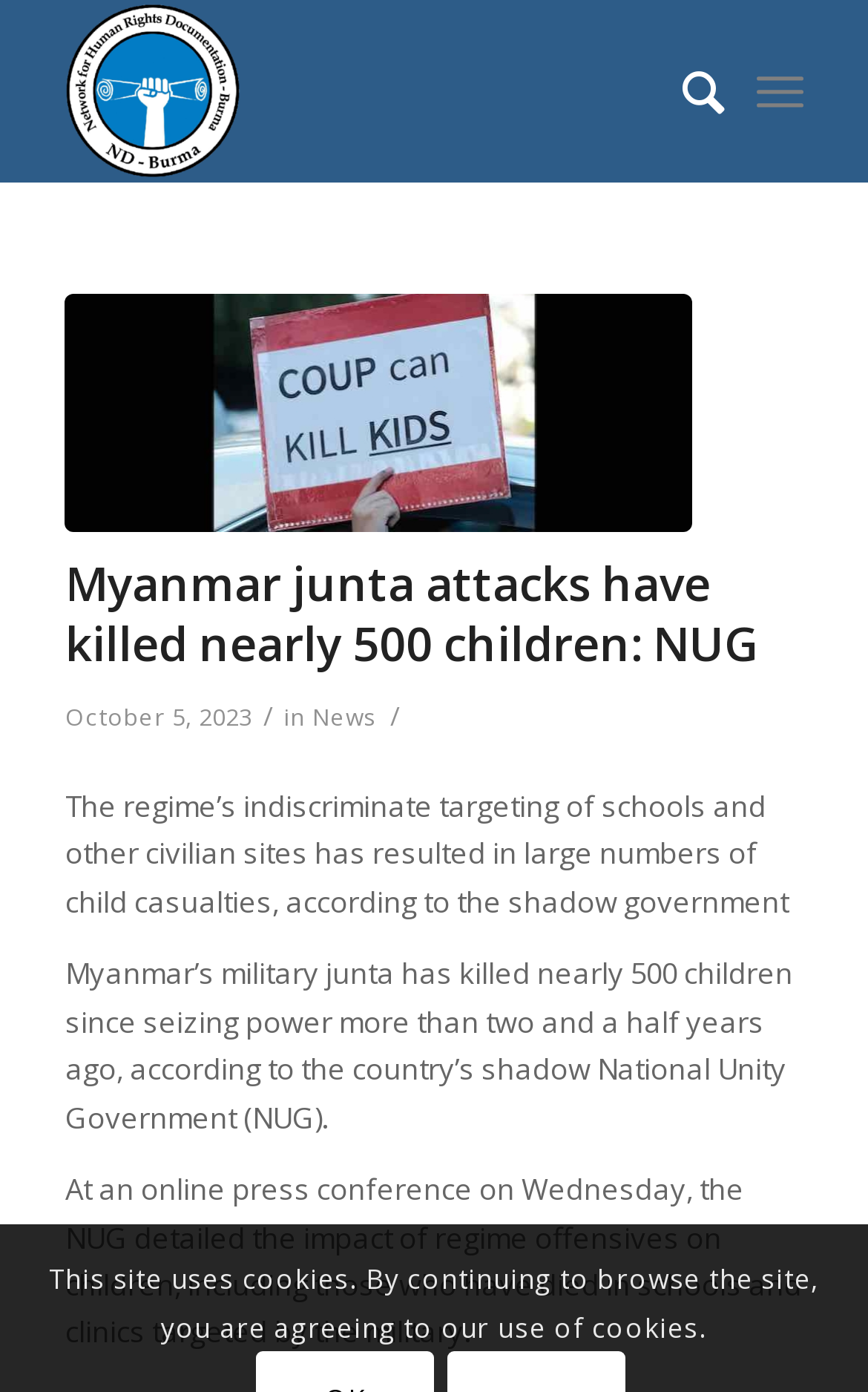Find and extract the text of the primary heading on the webpage.

Myanmar junta attacks have killed nearly 500 children: NUG